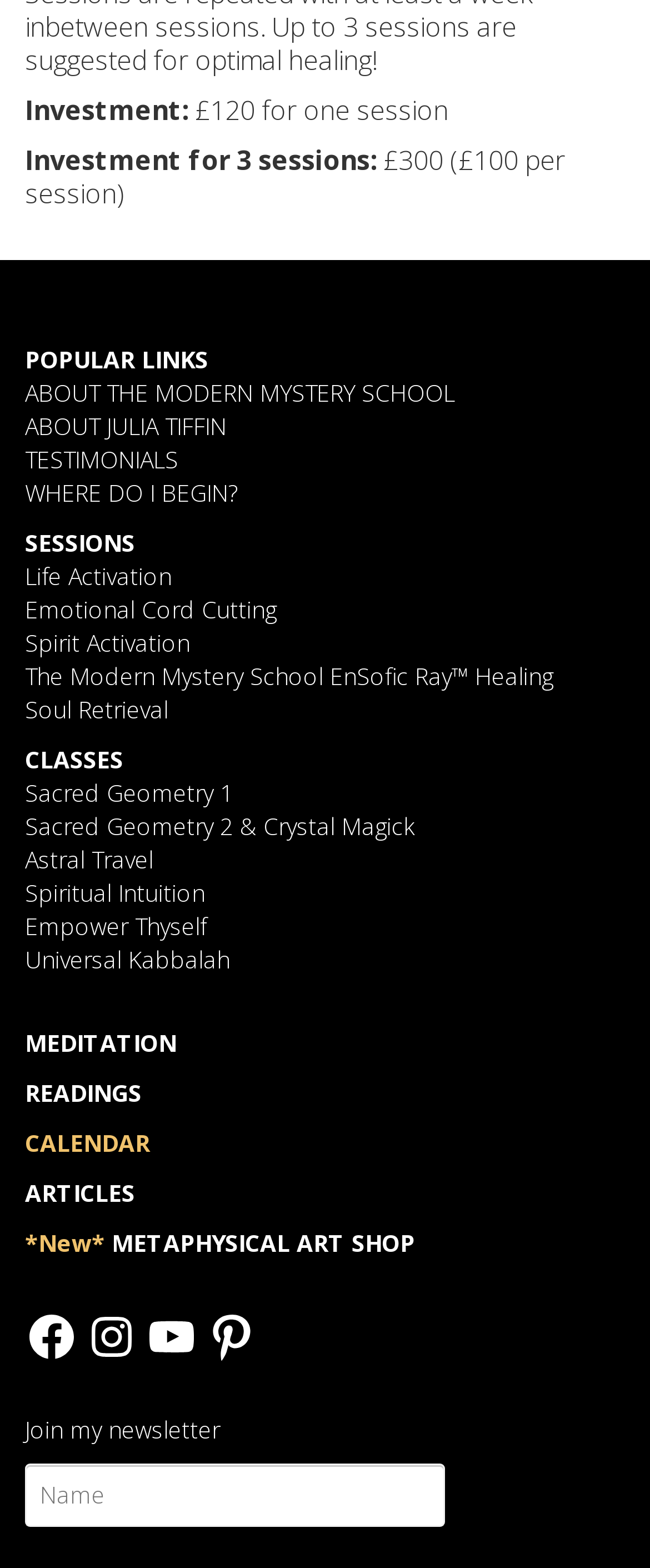Locate the UI element described as follows: "MEDITATION". Return the bounding box coordinates as four float numbers between 0 and 1 in the order [left, top, right, bottom].

[0.038, 0.655, 0.272, 0.675]